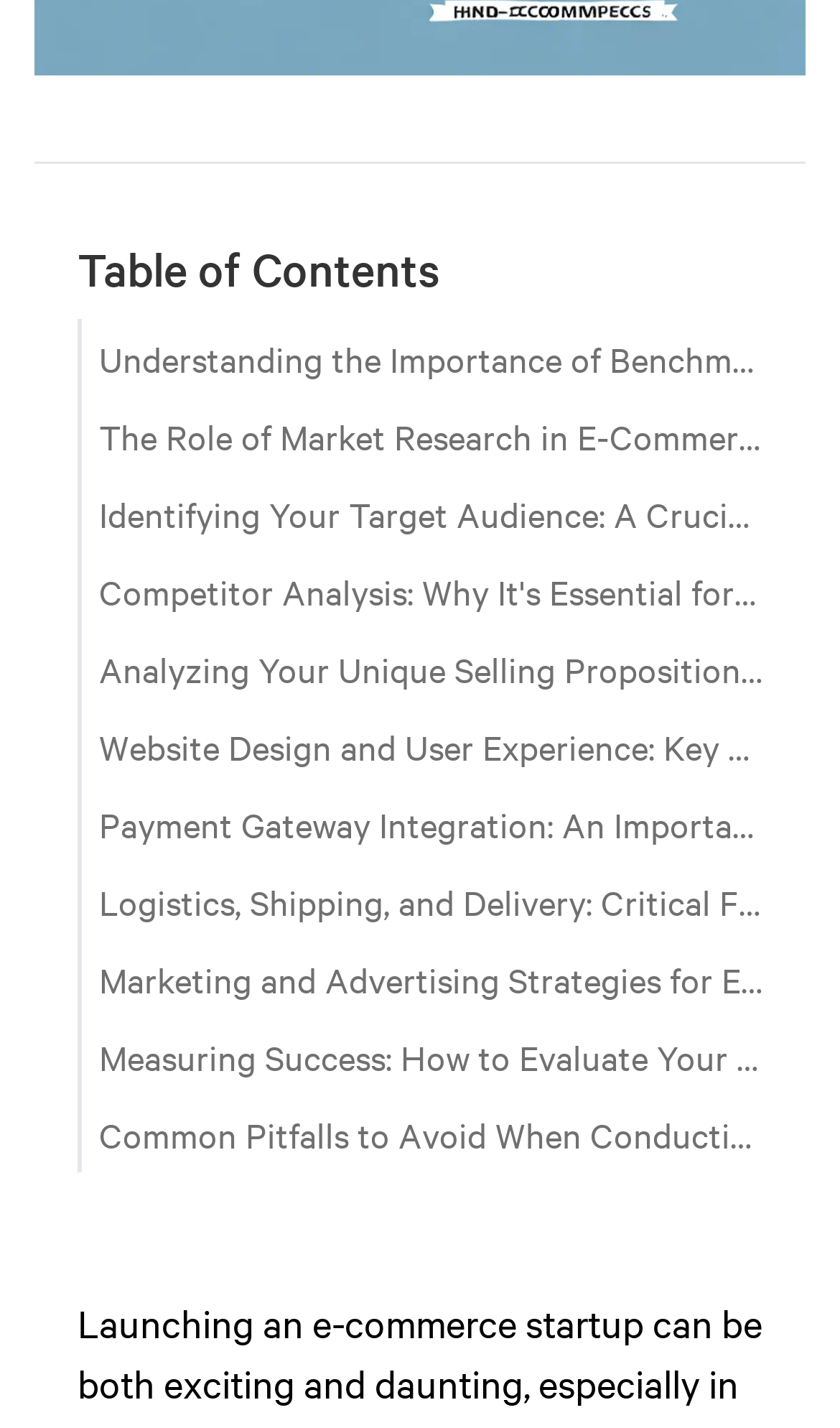What is the vertical position of the 'Logistics, Shipping, and Delivery' button?
Use the information from the screenshot to give a comprehensive response to the question.

By comparing the y1 and y2 coordinates of the bounding box of the 'Logistics, Shipping, and Delivery' button and the 'Payment Gateway Integration' button, I determined that the 'Logistics, Shipping, and Delivery' button is vertically positioned below the 'Payment Gateway Integration' button.